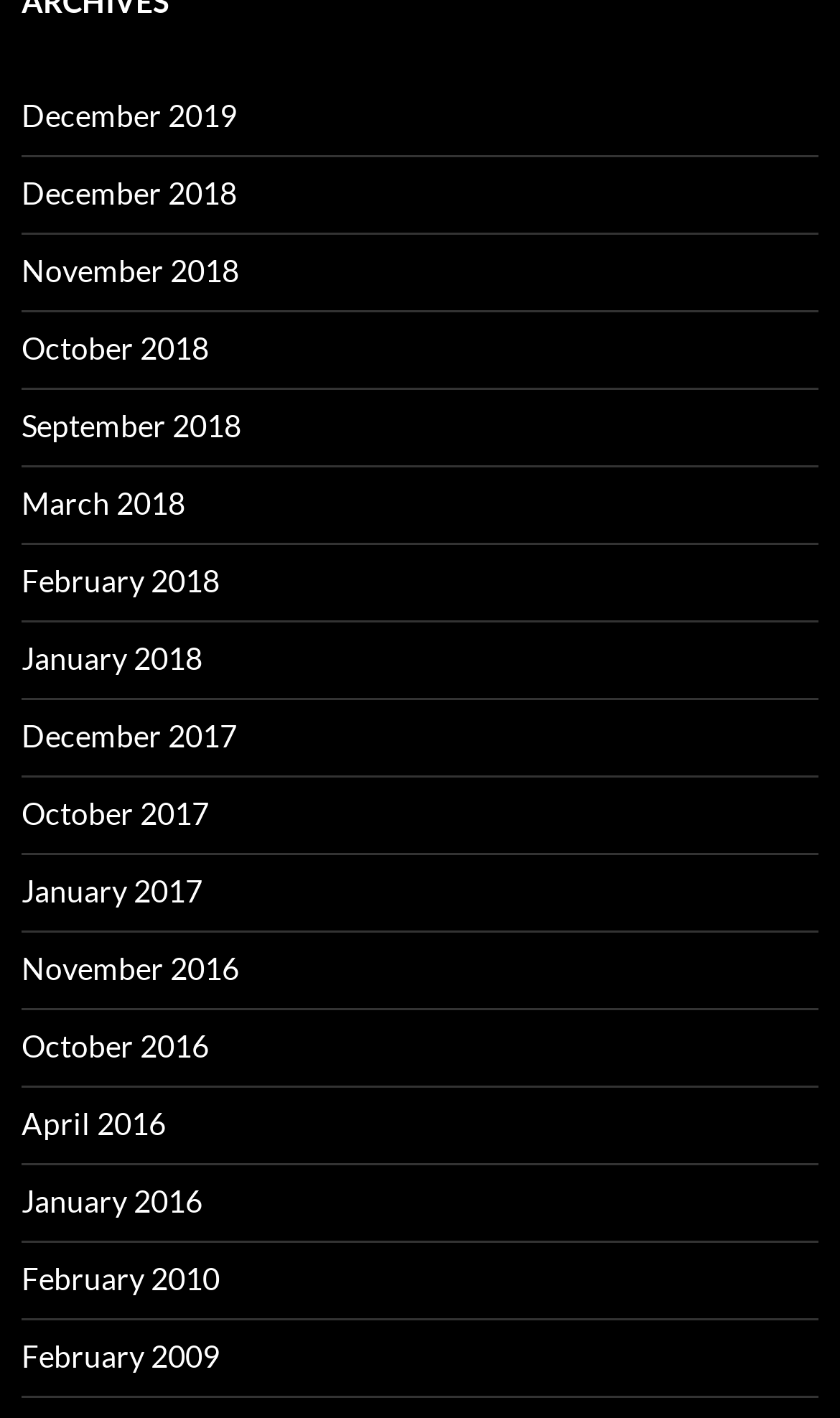Show the bounding box coordinates of the region that should be clicked to follow the instruction: "view February 2010."

[0.026, 0.888, 0.262, 0.914]